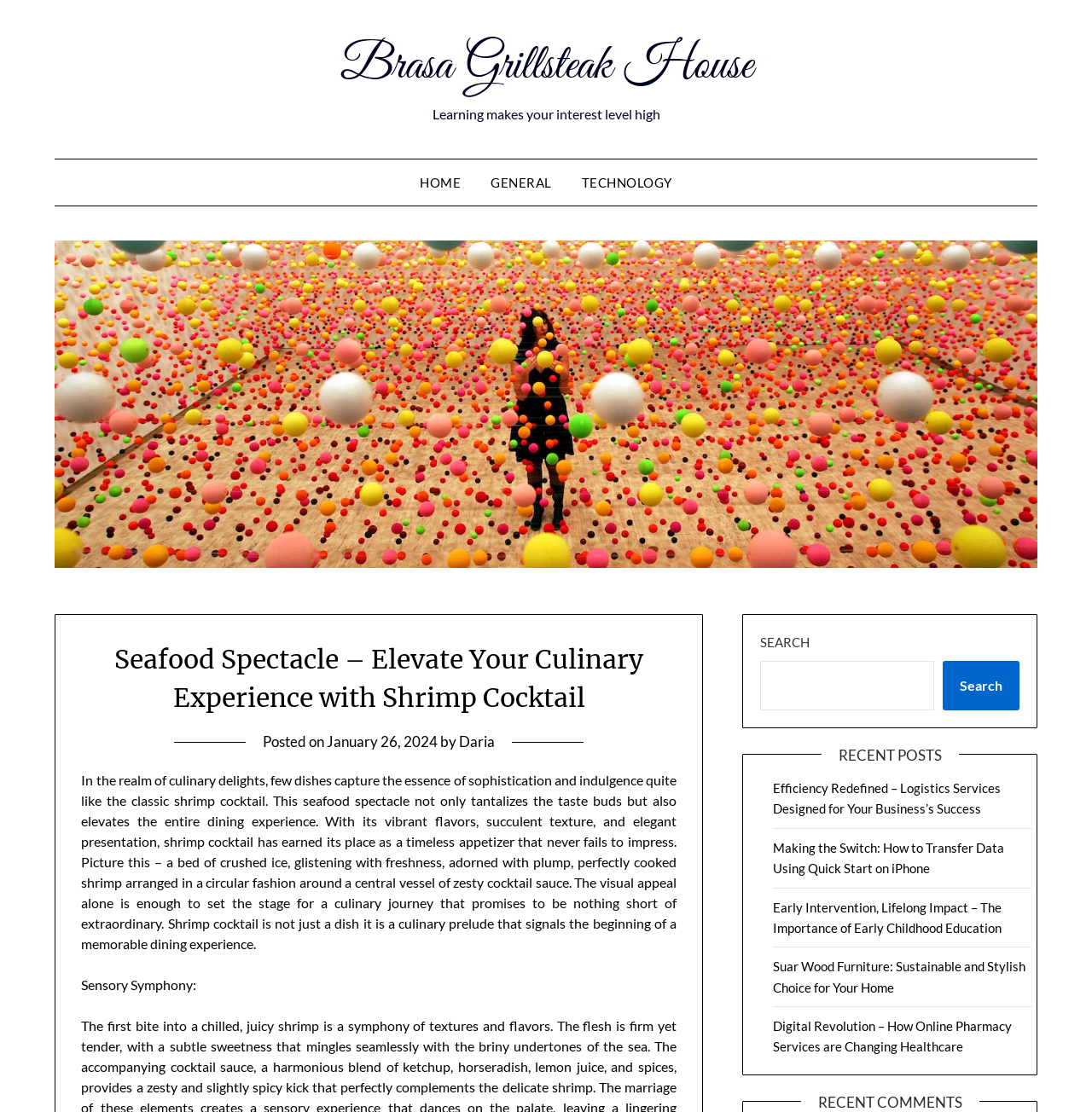Show the bounding box coordinates of the element that should be clicked to complete the task: "Click on the 'Daria' author link".

[0.42, 0.659, 0.453, 0.675]